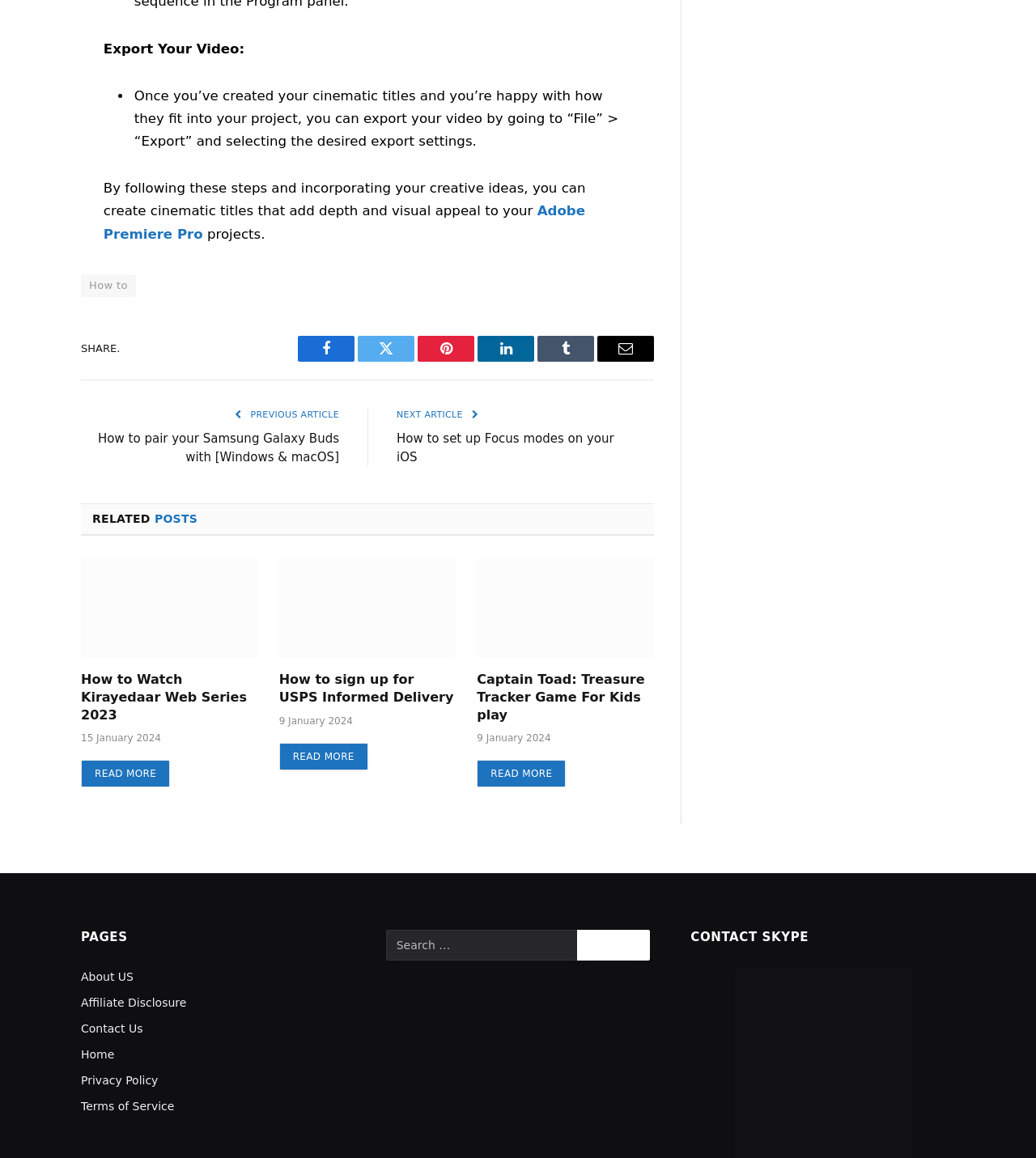What is the last link in the 'PAGES' section?
Using the details from the image, give an elaborate explanation to answer the question.

I looked at the link elements inside the 'PAGES' section and found that the last link is 'Terms of Service'.